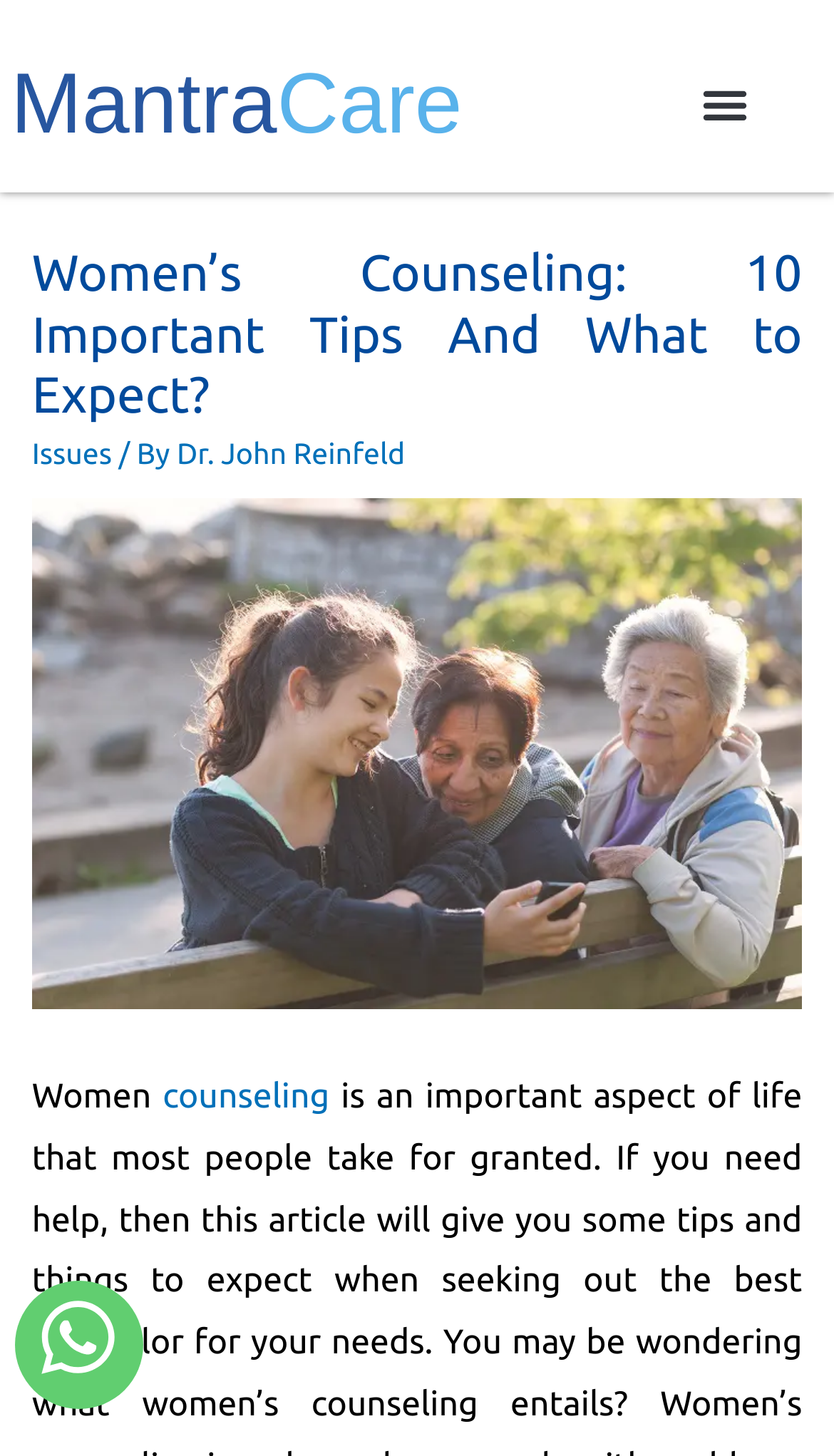How many links are present in the header section?
Based on the image content, provide your answer in one word or a short phrase.

4